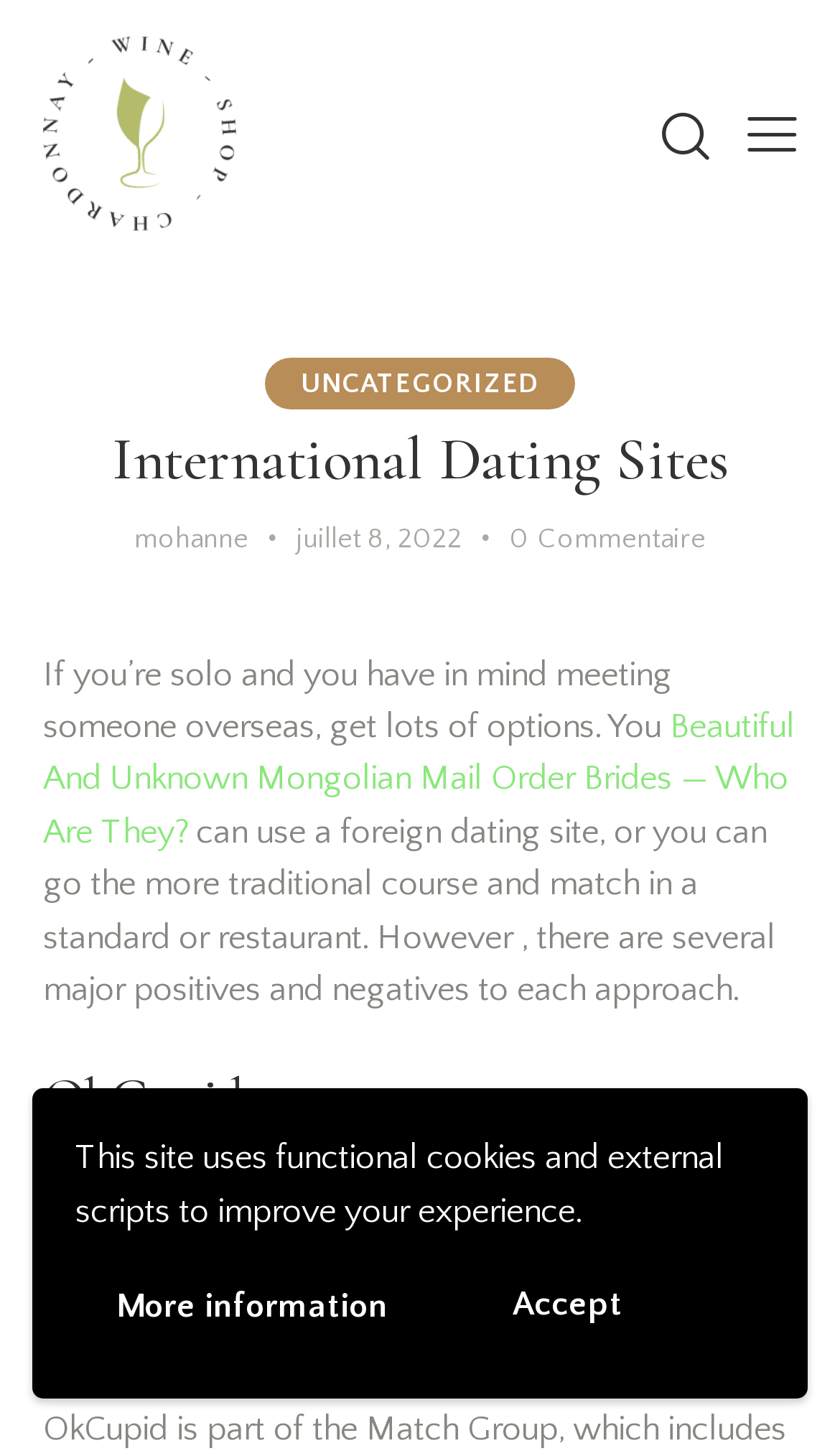What is the topic of the article?
Look at the image and answer with only one word or phrase.

International Dating Sites